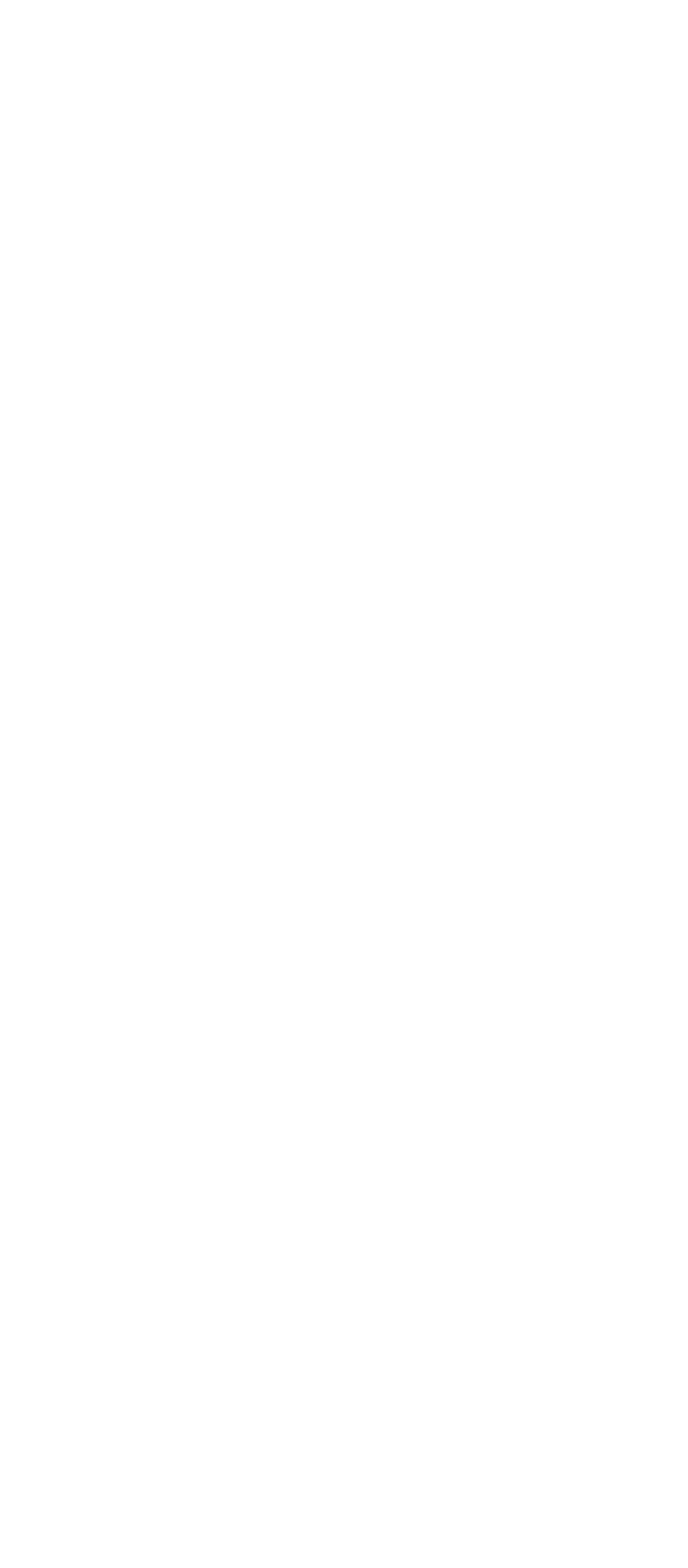Please reply with a single word or brief phrase to the question: 
What is the purpose of the checkbox?

Save comment information